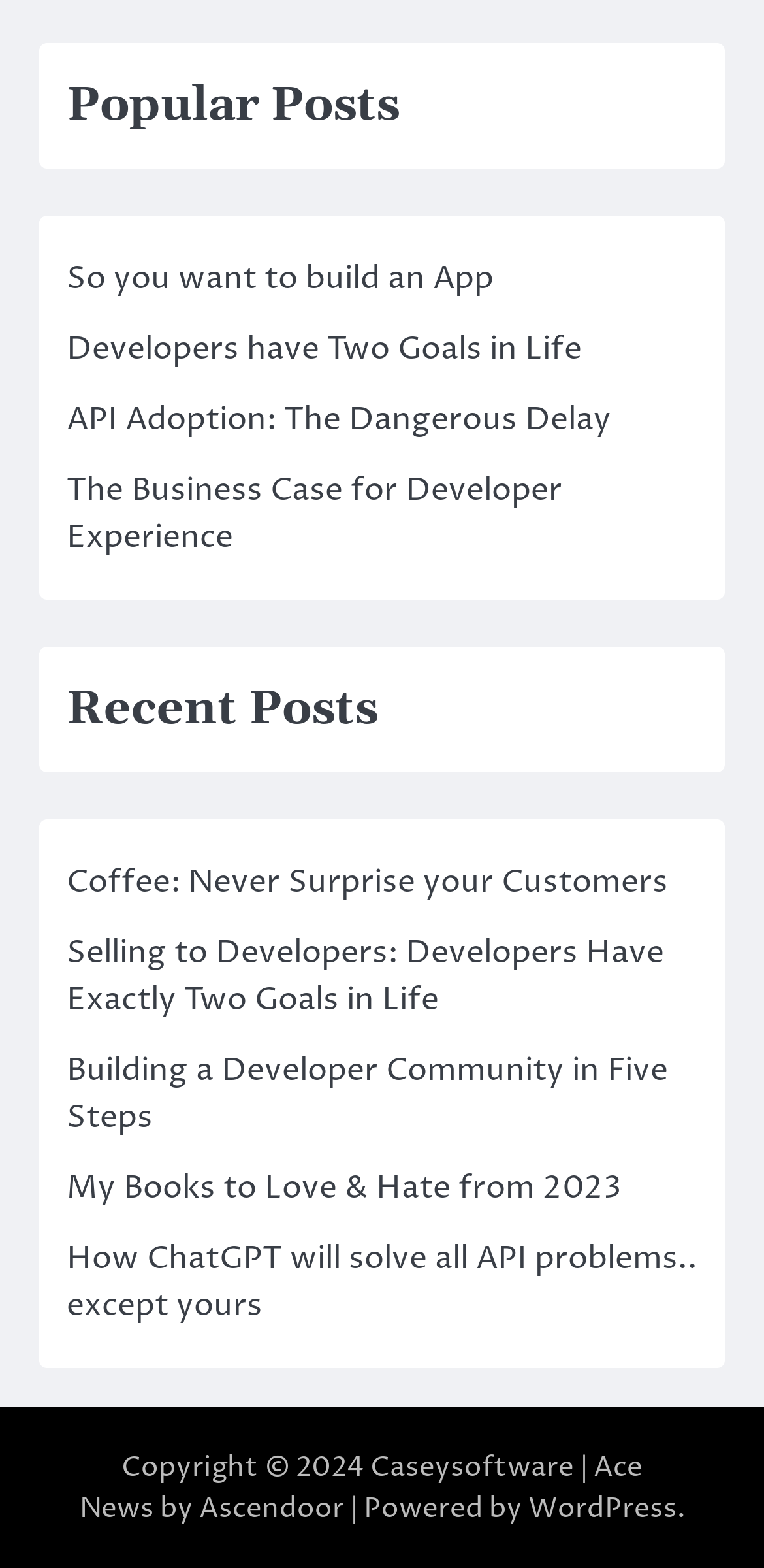How many links are under 'Popular Posts'?
Please answer the question with as much detail as possible using the screenshot.

I counted the number of links under the 'Popular Posts' heading, which are 'So you want to build an App', 'Developers have Two Goals in Life', 'API Adoption: The Dangerous Delay', and 'The Business Case for Developer Experience'. There are 4 links in total.